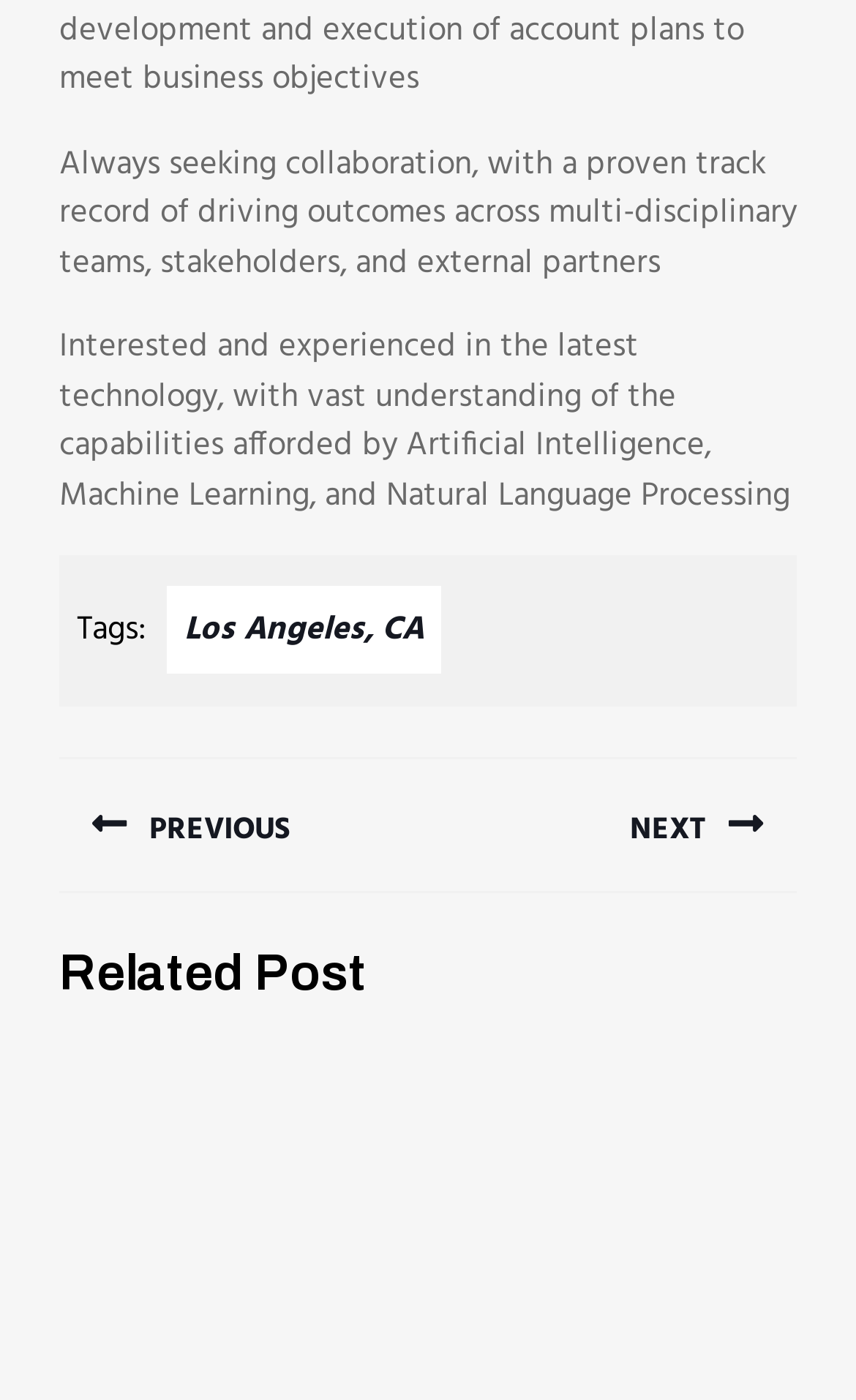Provide a one-word or brief phrase answer to the question:
How many sections are present on this webpage?

At least 3